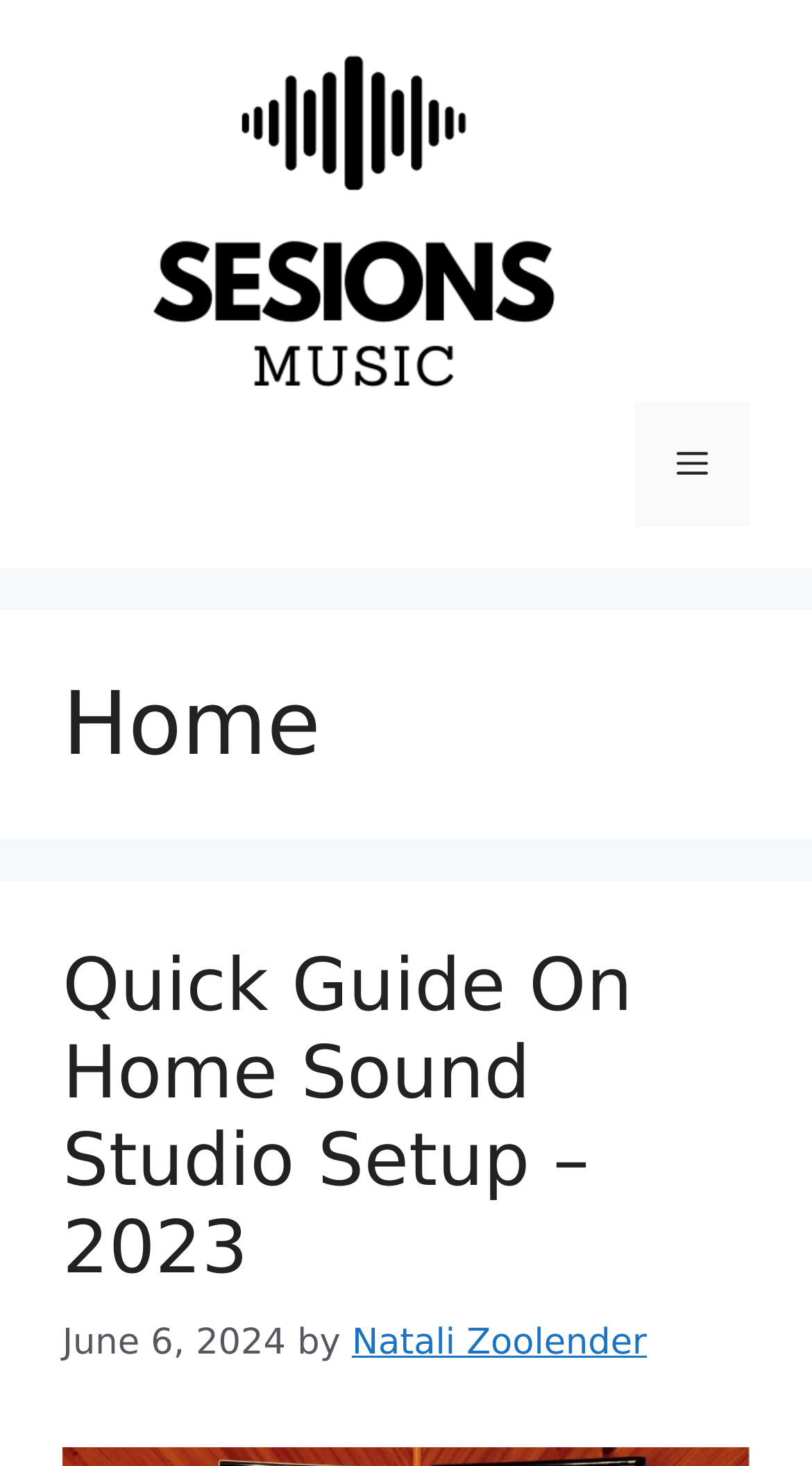Using floating point numbers between 0 and 1, provide the bounding box coordinates in the format (top-left x, top-left y, bottom-right x, bottom-right y). Locate the UI element described here: alt="Sessions Music"

[0.077, 0.137, 0.795, 0.165]